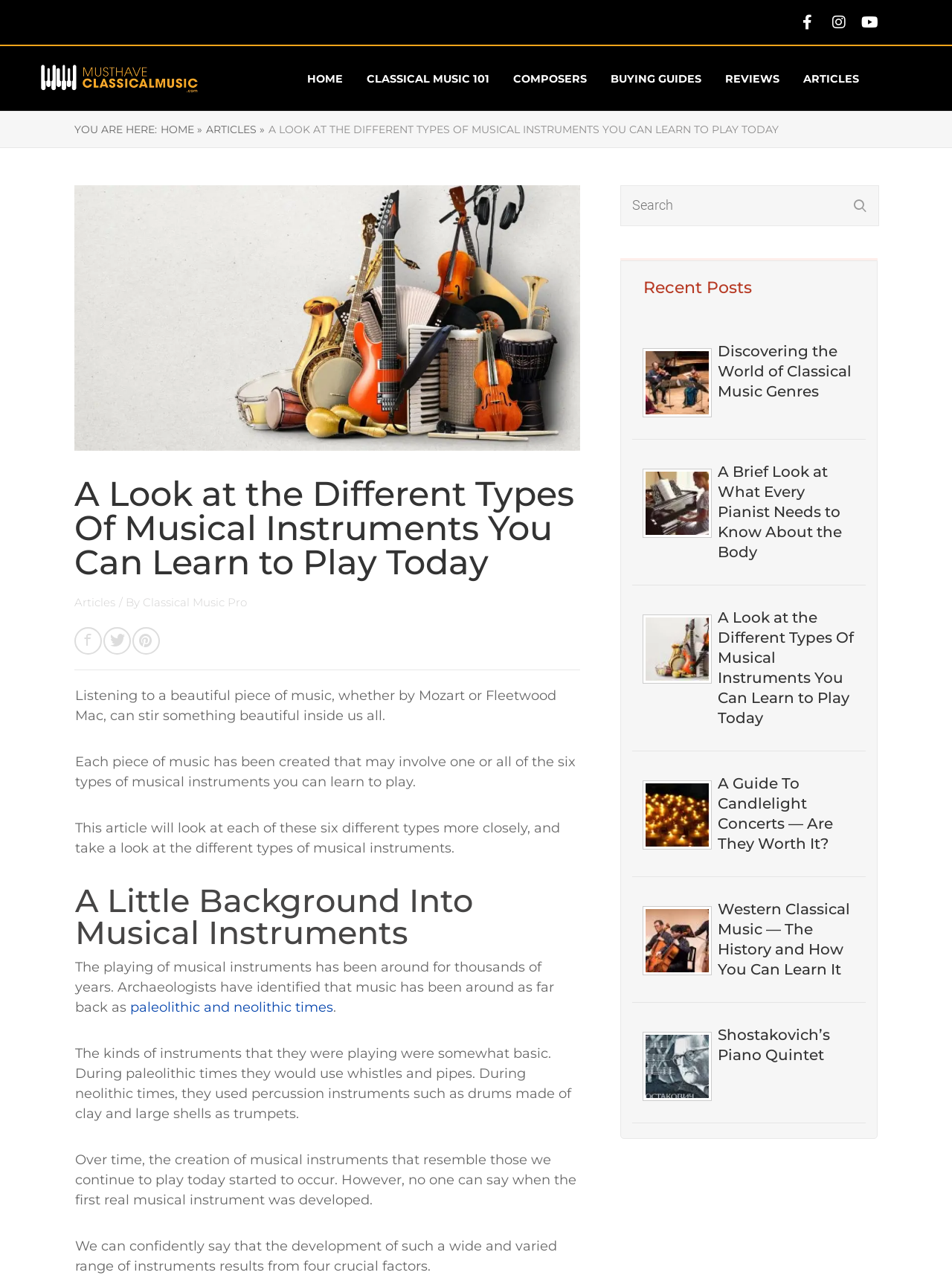Create a detailed narrative of the webpage’s visual and textual elements.

This webpage is about exploring the different types of musical instruments. At the top, there are social media links to Facebook, Instagram, and YouTube, followed by a navigation menu with links to HOME, CLASSICAL MUSIC 101, COMPOSERS, BUYING GUIDES, REVIEWS, and ARTICLES. Below the navigation menu, there is a breadcrumb trail indicating the current page, "A Look at the Different Types Of Musical Instruments You Can Learn to Play Today".

On the left side, there is a search bar with a button and a call-to-action to download a guide to classical music. Below the search bar, there is a section titled "Recent Posts" with links to five recent articles about classical music.

The main content of the page is divided into sections. The first section has a heading "A Look at the Different Types Of Musical Instruments You Can Learn to Play Today" and introduces the topic of musical instruments. The second section, "A Little Background Into Musical Instruments", provides a brief history of musical instruments, mentioning their origins in paleolithic and neolithic times and their evolution over time.

Throughout the page, there are several links to other articles and resources, including a link to the author's profile, "Classical Music Pro". The page also features a few images, including a guide to classical music. Overall, the page is well-organized and easy to navigate, with a clear focus on exploring the different types of musical instruments.